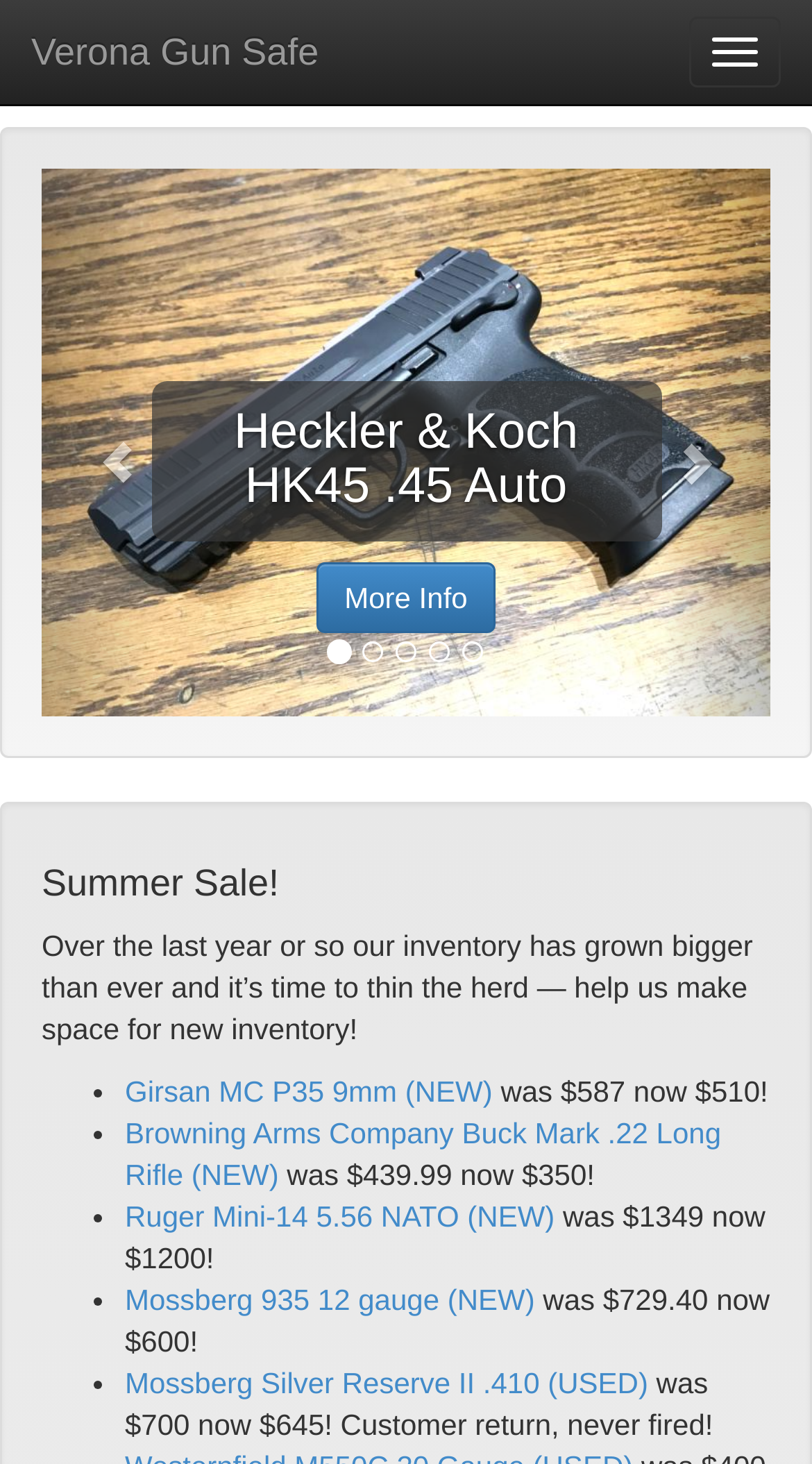How many guns are listed in the sale?
Kindly answer the question with as much detail as you can.

The webpage lists several guns with their prices, and I counted 5 of them: Girsan MC P35 9mm, Browning Arms Company Buck Mark .22 Long Rifle, Ruger Mini-14 5.56 NATO, Mossberg 935 12 gauge, and Mossberg Silver Reserve II .410.